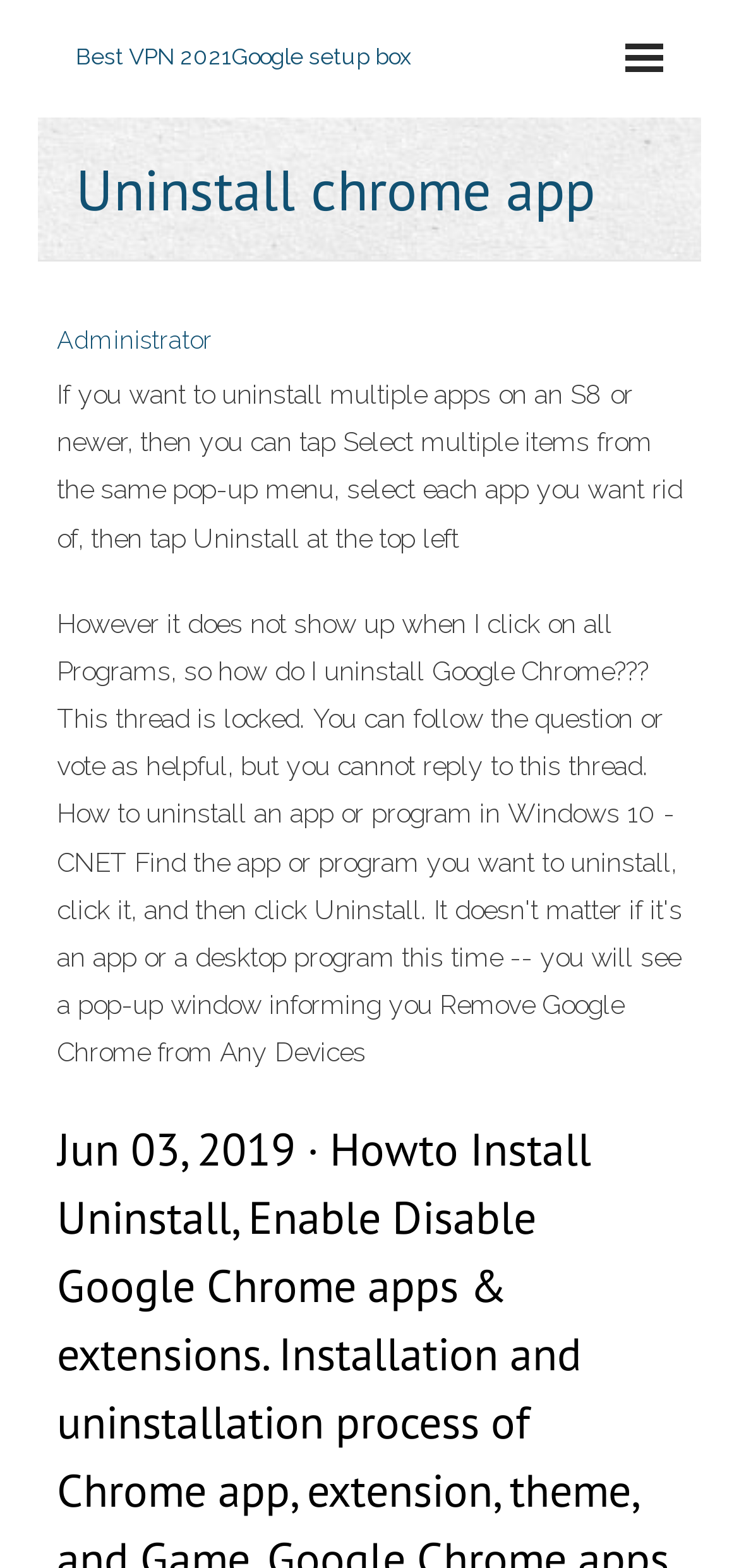How many apps can be uninstalled at once?
Refer to the image and give a detailed answer to the question.

The webpage's text 'If you want to uninstall multiple apps on an S8 or newer...' implies that it is possible to uninstall multiple apps at once, rather than just a single app.